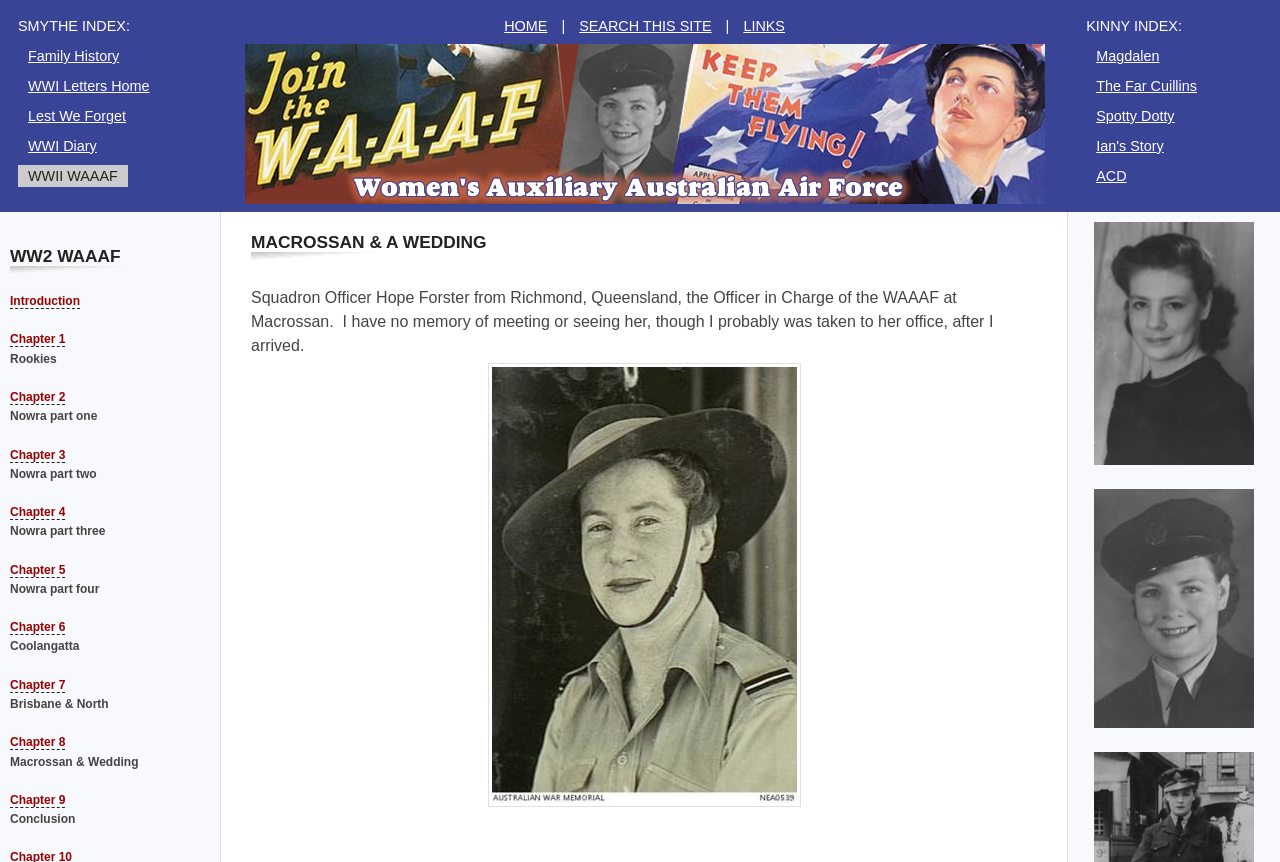What is the text above the image of Squadron Officer Hope Forster?
Based on the screenshot, give a detailed explanation to answer the question.

I looked at the image of Squadron Officer Hope Forster and found a static text element above it, which contains the text 'Squadron Officer Hope Forster from Richmond, Queensland, ...'.